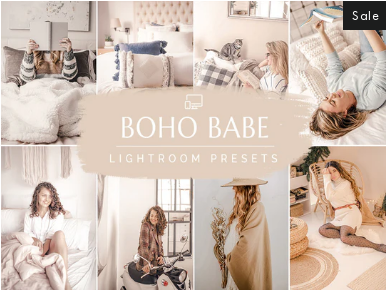Offer a thorough description of the image.

The image features a beautifully curated collage showcasing the "BOHO BABE Lightroom Presets." The design elegantly displays various lifestyle and interior scenes, embodying a cozy, bohemian aesthetic. Each segment of the collage portrays individuals engaged in relaxed activities, surrounded by soft, warm tones that emphasize comfort and creativity.

At the center of the image, the title "BOHO BABE" is prominently featured, underscoring the product's theme, with the phrase "LIGHTROOM PRESETS" just below it. In the top right corner, a "Sale" tag highlights a promotional offer, inviting viewers to take advantage of the discounted price. The overall composition not only showcases the presets visually but also evokes a sense of tranquility and style, making it appealing to photography enthusiasts looking for a chic editing solution.